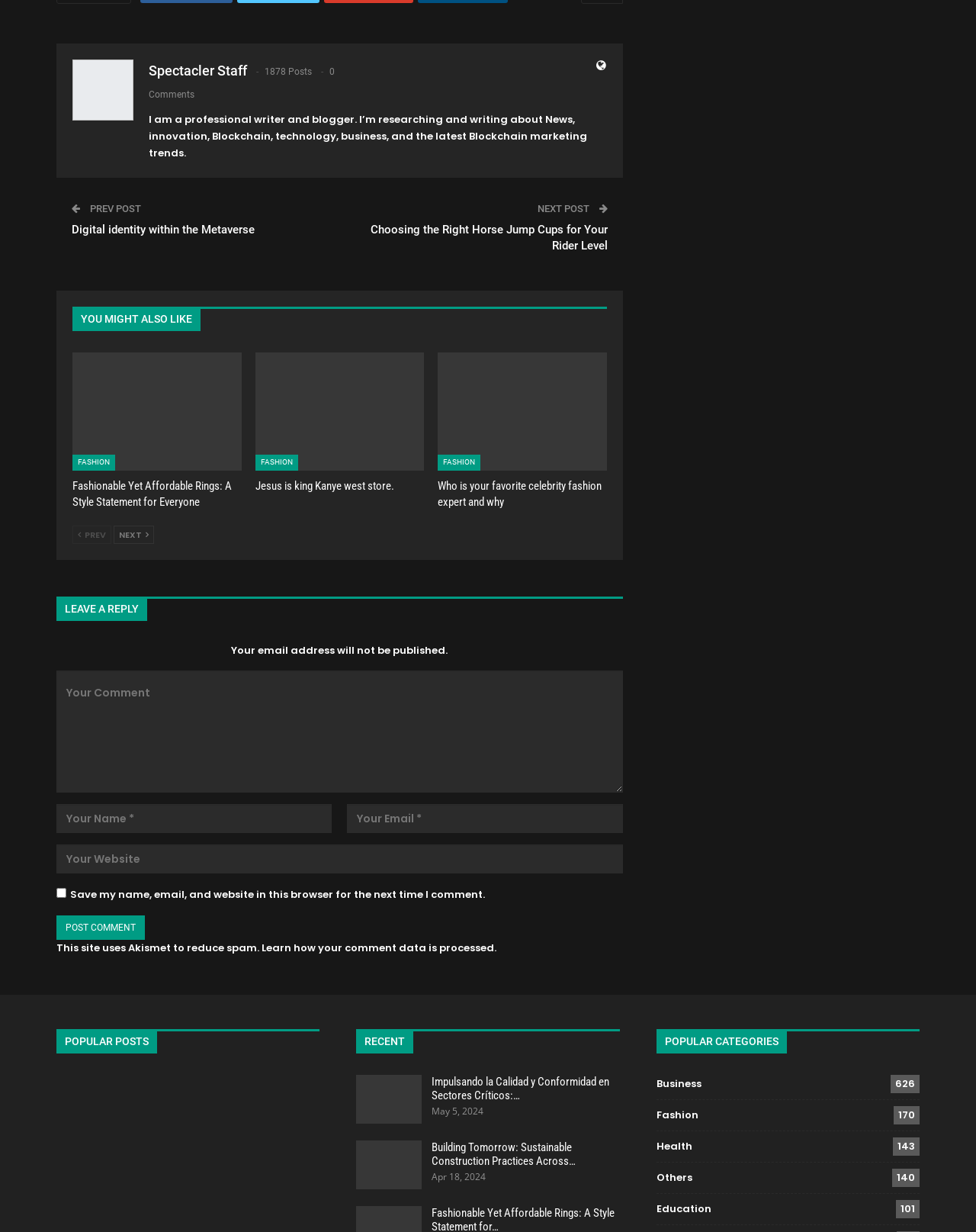Answer this question in one word or a short phrase: How many posts does the author have?

1878